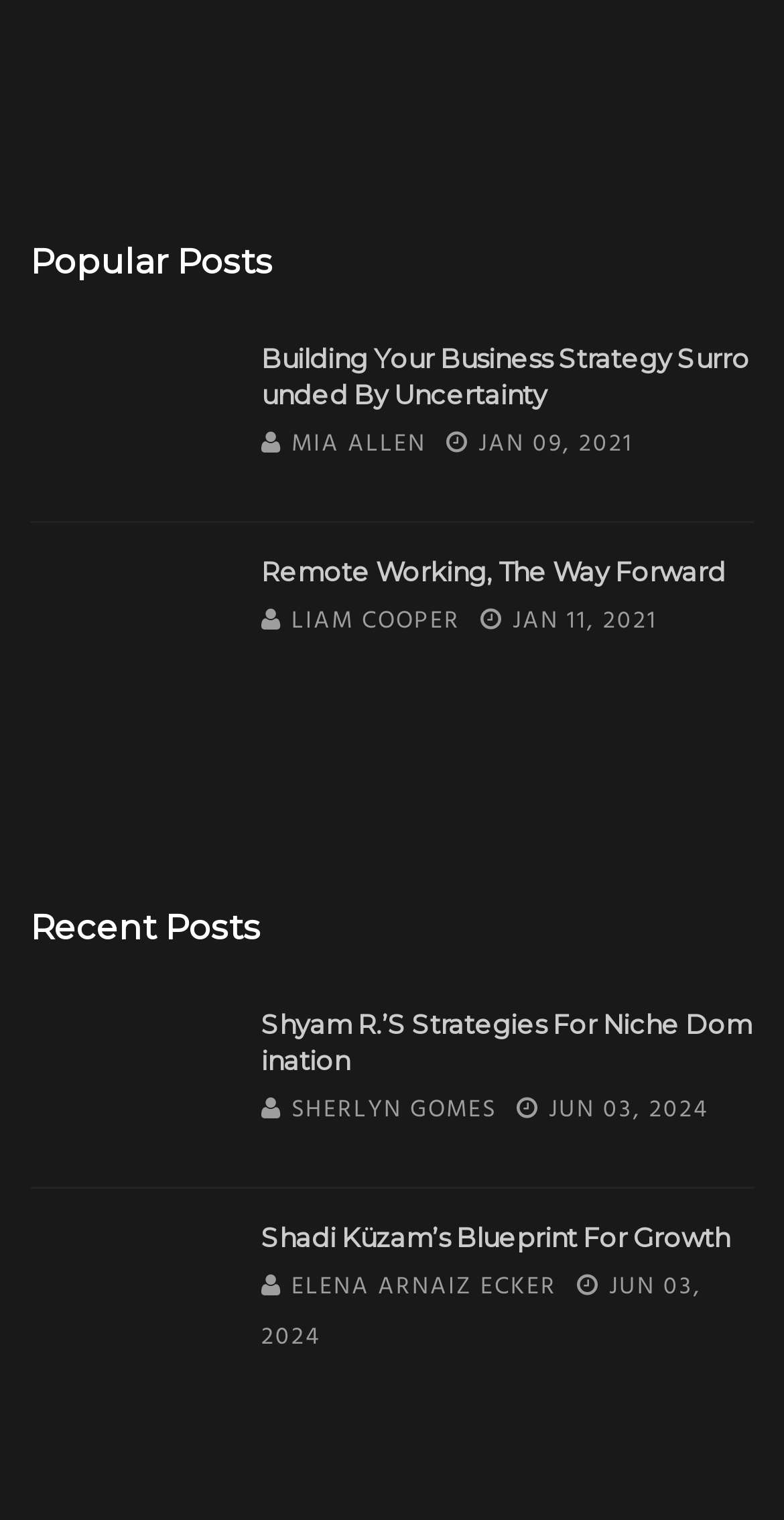What is the title of the third recent post?
Using the image, respond with a single word or phrase.

Shadi Küzam’s Blueprint For Growth